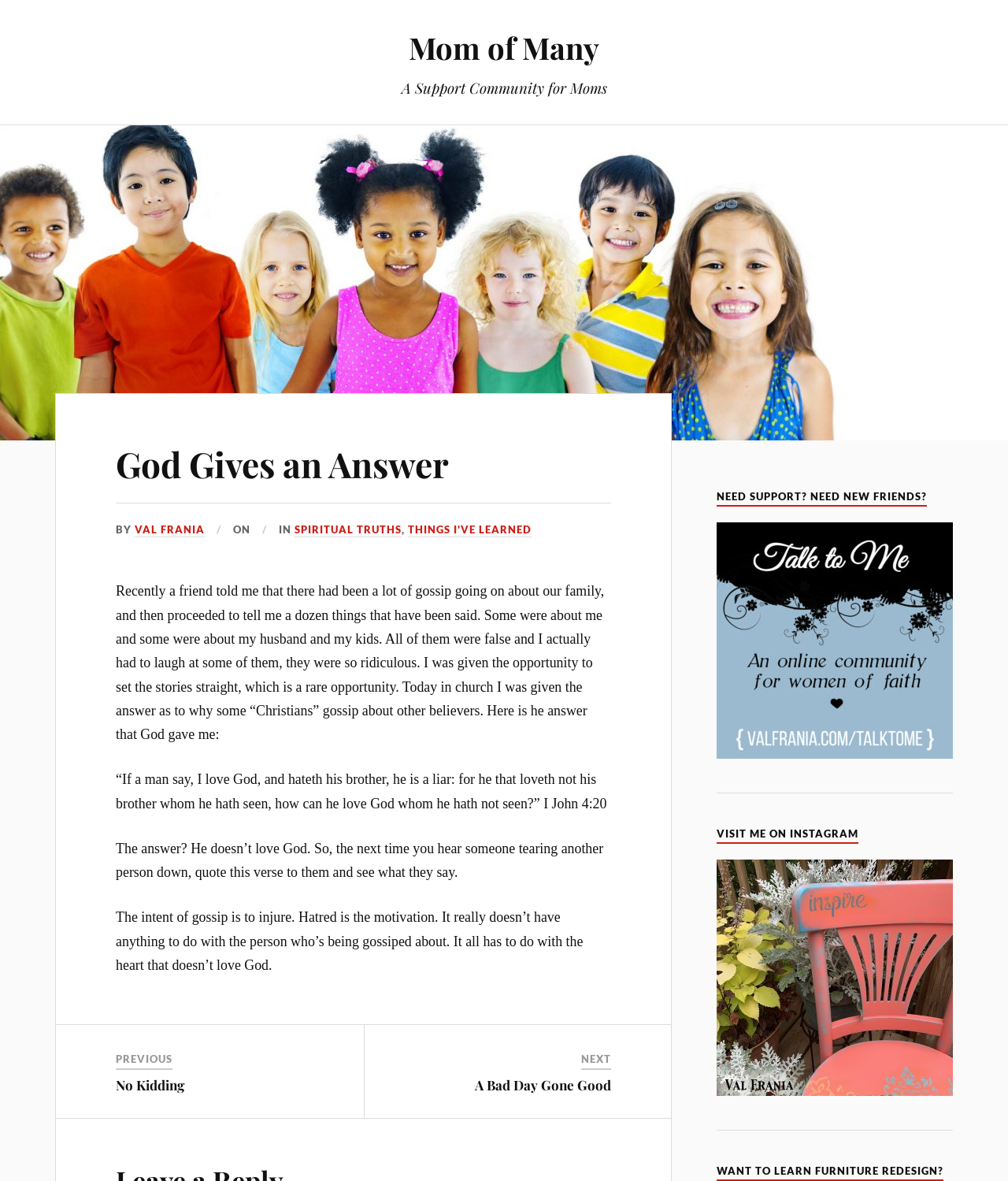Using the elements shown in the image, answer the question comprehensively: What is the name of the Bible verse mentioned?

The Bible verse is mentioned in the blog post as '“If a man say, I love God, and hateth his brother, he is a liar: for he that loveth not his brother whom he hath seen, how can he love God whom he hath not seen?” I John 4:20'.